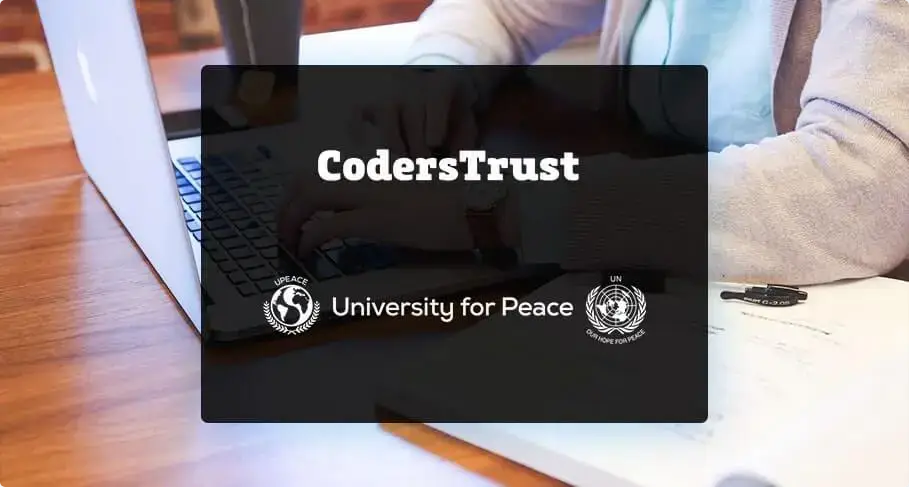Give a thorough explanation of the elements present in the image.

The image showcases a laptop and a person’s hands engaged in typing, symbolizing a collaborative effort in digital education. Prominently displayed in the foreground are the logos of CodersTrust, a global social enterprise focused on skill development, and the University for Peace, a unique institution established under the UN to promote peace worldwide. This partnership aims to offer next-generation skills training, reflecting a commitment to empowering underprivileged communities through academic collaboration. The backdrop features a wooden table, creating a warm and inviting atmosphere that emphasizes the importance of education in fostering a peaceful, skilled future.